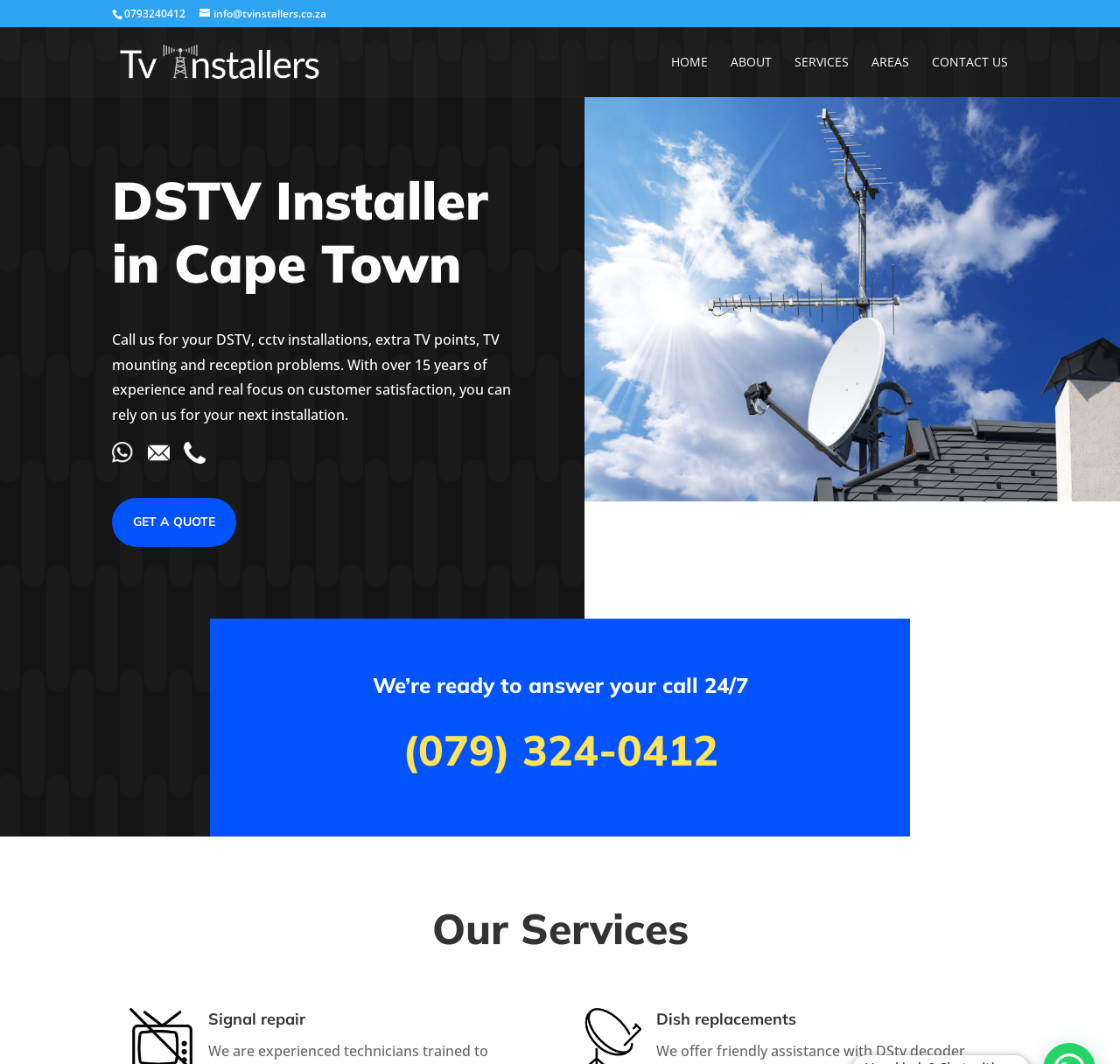Describe all significant elements and features of the webpage.

The webpage is about DSTV Installer Cape Town, a service provider for DSTV, OVHD, TopTV, and Openview installation and repair. 

At the top left, there is a link to an email address, "info@tvinstallers.co.za", and next to it, a link to "Accredited DSTV Installers Cape Town" with an accompanying image. 

On the top right, there is a navigation menu with links to "HOME", "ABOUT", "SERVICES", "AREAS", and "CONTACT US". 

Below the navigation menu, there is a heading "DSTV Installer in Cape Town" followed by a paragraph of text describing the services offered, including DSTV, CCTV installations, extra TV points, TV mounting, and reception problems. 

To the right of the paragraph, there are three links with no text, separated by two non-breaking spaces. 

Below these links, there is a call-to-action button "GET A QUOTE 5". 

Further down, there is a heading "We’re ready to answer your call 24/7" with a phone number "(079) 324-0412" below it, which is also a clickable link. 

At the bottom of the page, there is a heading "Our Services" with two subheadings: "Signal repair" and "Dish replacements".